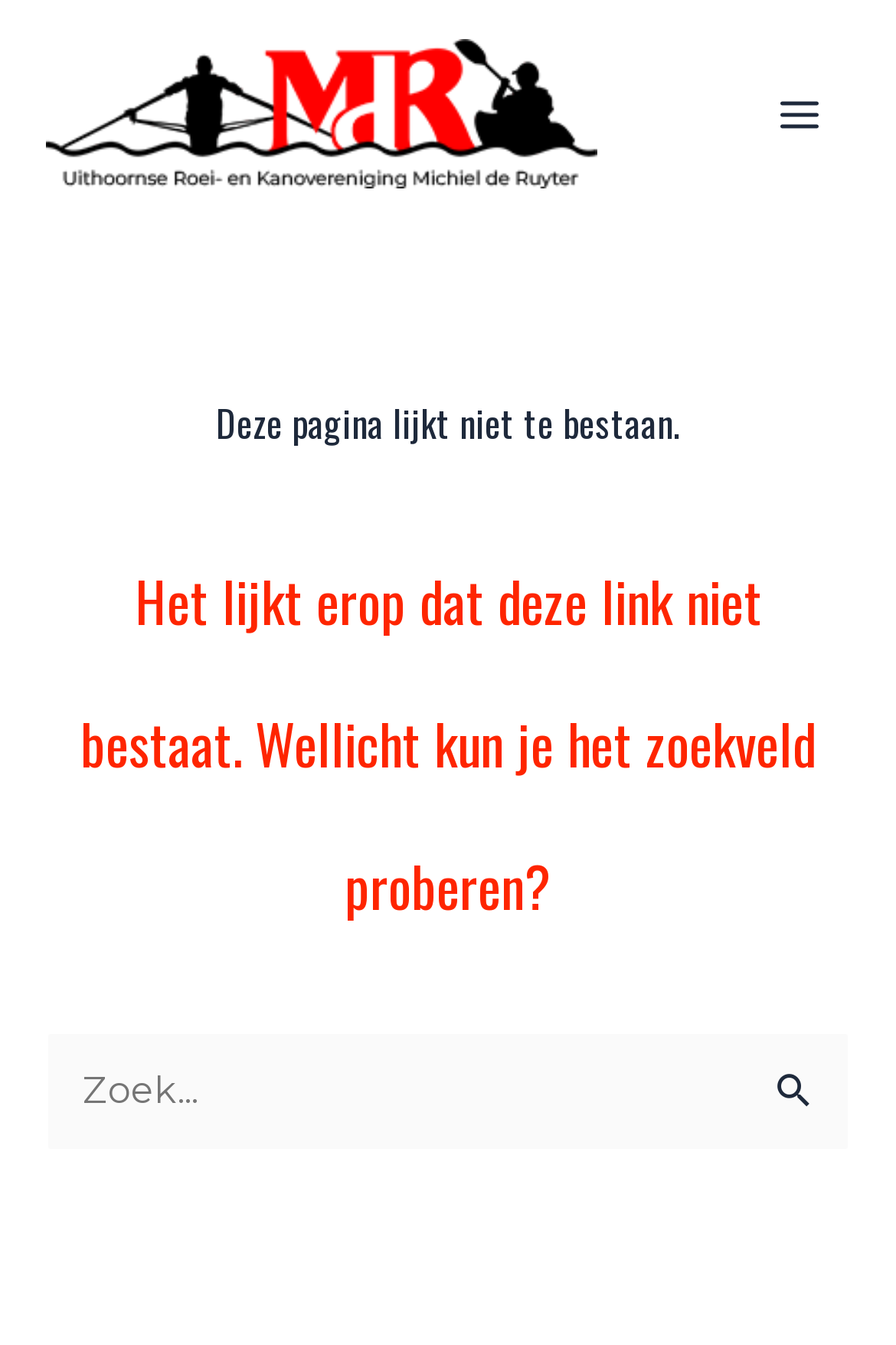Provide a thorough description of the webpage's content and layout.

The webpage appears to be an error page, indicating that the requested page was not found. At the top-left corner, there is a link and an image, both labeled "Uithoornse Roei- en Kanovereniging", which suggests that this is the website's logo. 

To the top-right, there is a button labeled "Main Menu" with an accompanying image. Below the logo, there is a header section that spans the entire width of the page. Within this section, there are two headings. The first heading states, "Deze pagina lijkt niet te bestaan" (which translates to "This page seems to not exist"). The second heading provides a suggestion, "Het lijkt erop dat deze link niet bestaat. Wellicht kun je het zoekveld proberen?" (which translates to "It seems like this link does not exist. Maybe you can try the search field?").

Below the header section, there is a search bar that occupies most of the page's width. The search bar has a label "Zoek naar:" (which means "Search for:") and a text input field where users can enter their search queries. To the right of the search bar, there is a button labeled "Zoeken" (which means "Search").